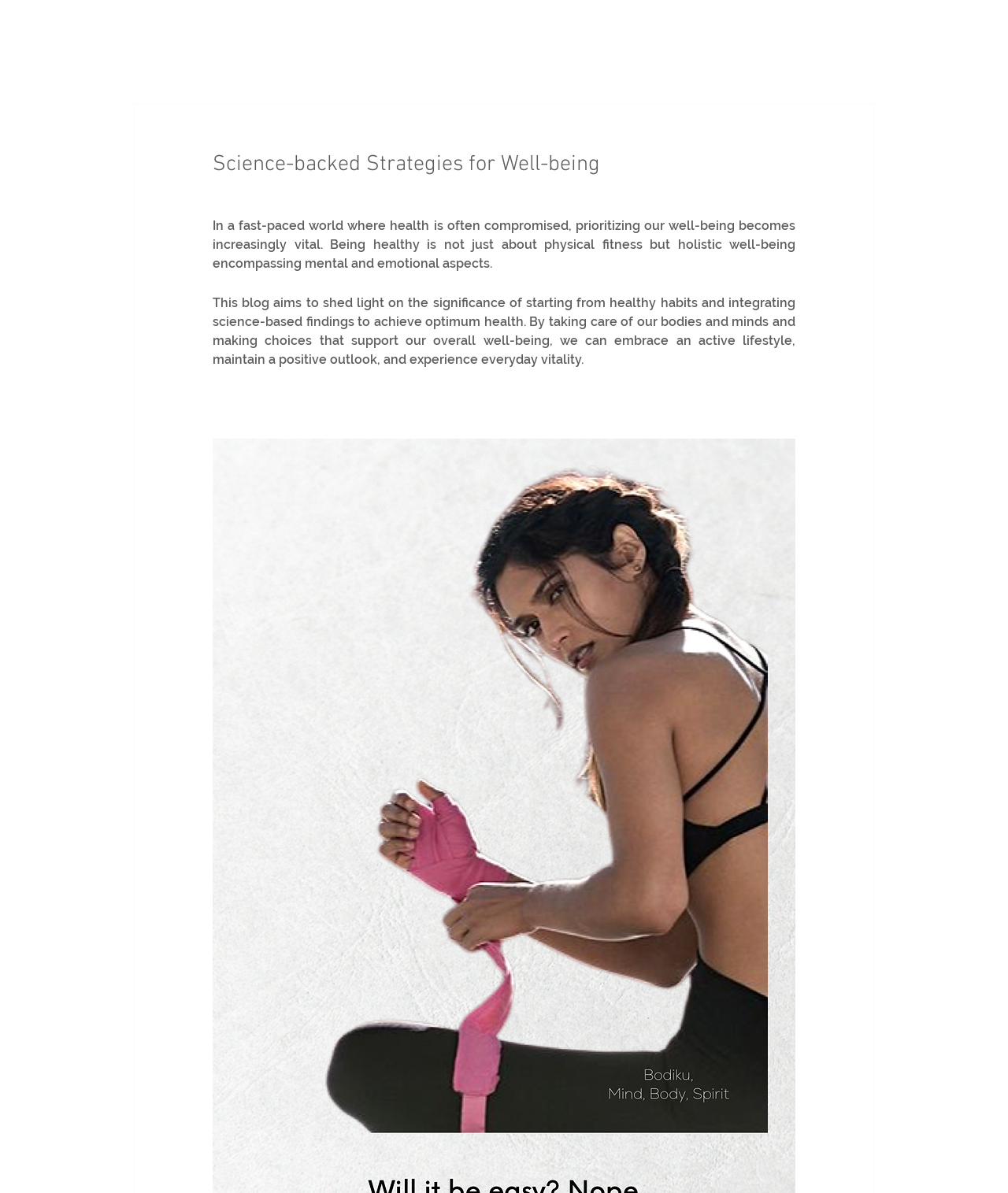What is the focus of the blog?
Using the image as a reference, give an elaborate response to the question.

According to the webpage content, the blog aims to shed light on the significance of starting from healthy habits and integrating science-based findings to achieve optimum health.